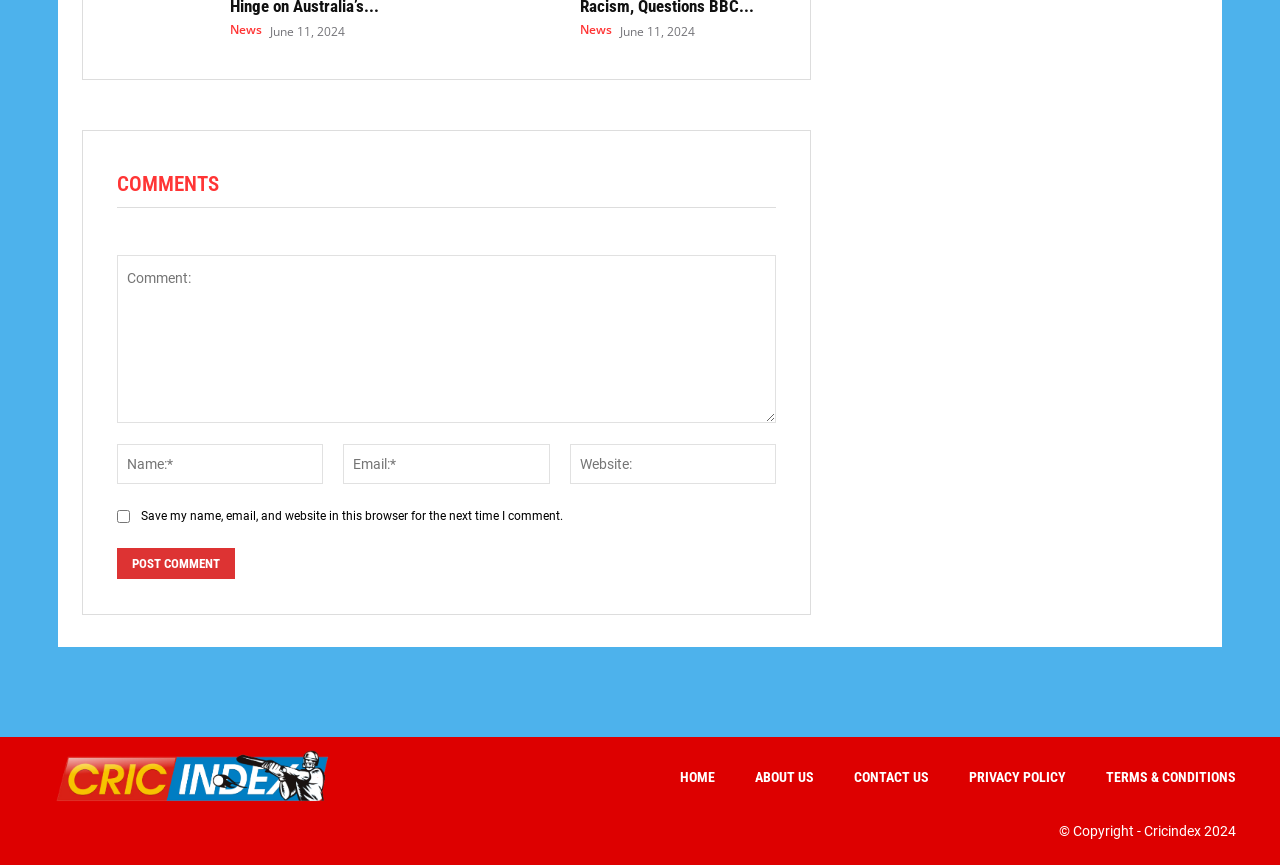What are the navigation links at the bottom of the webpage?
Using the image, provide a concise answer in one word or a short phrase.

HOME, ABOUT US, CONTACT US, PRIVACY POLICY, TERMS & CONDITIONS